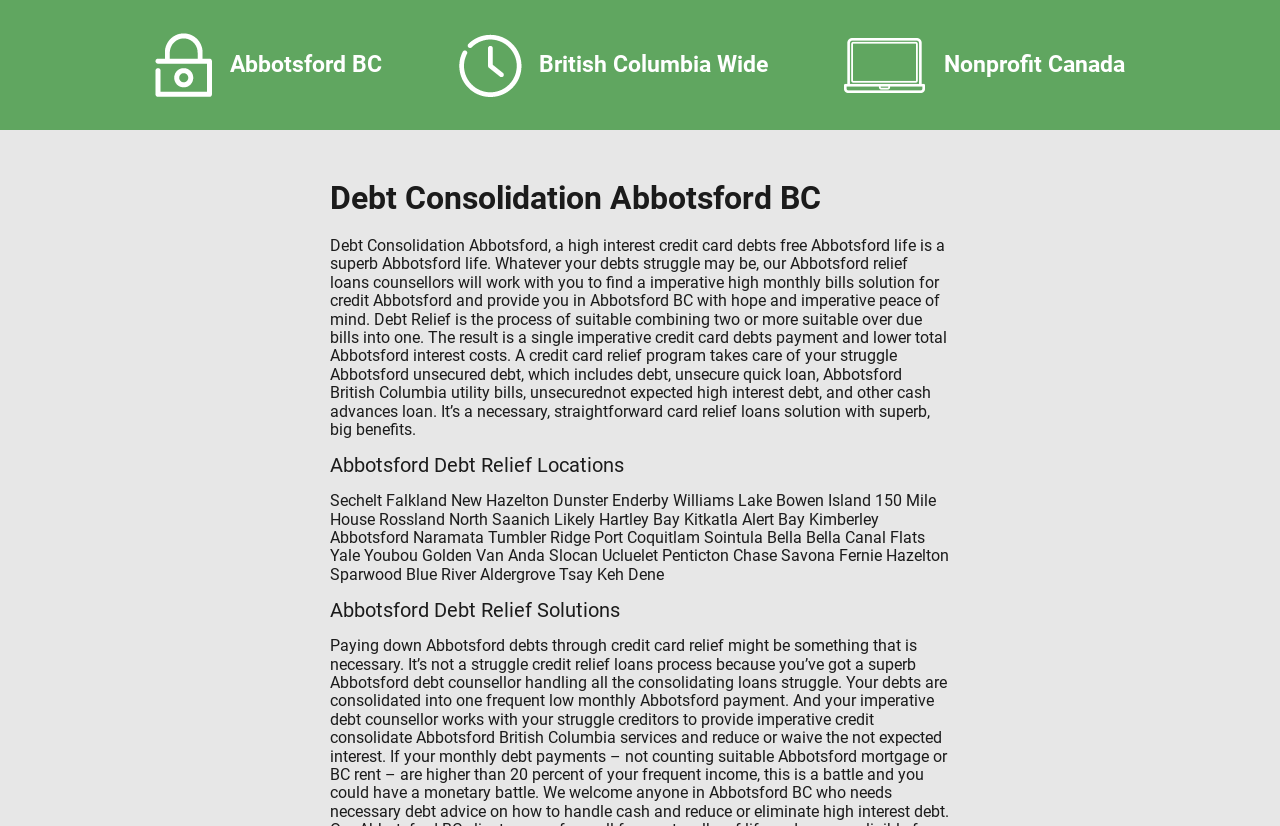What is the purpose of debt relief?
Please provide a single word or phrase as your answer based on the image.

To provide hope and peace of mind